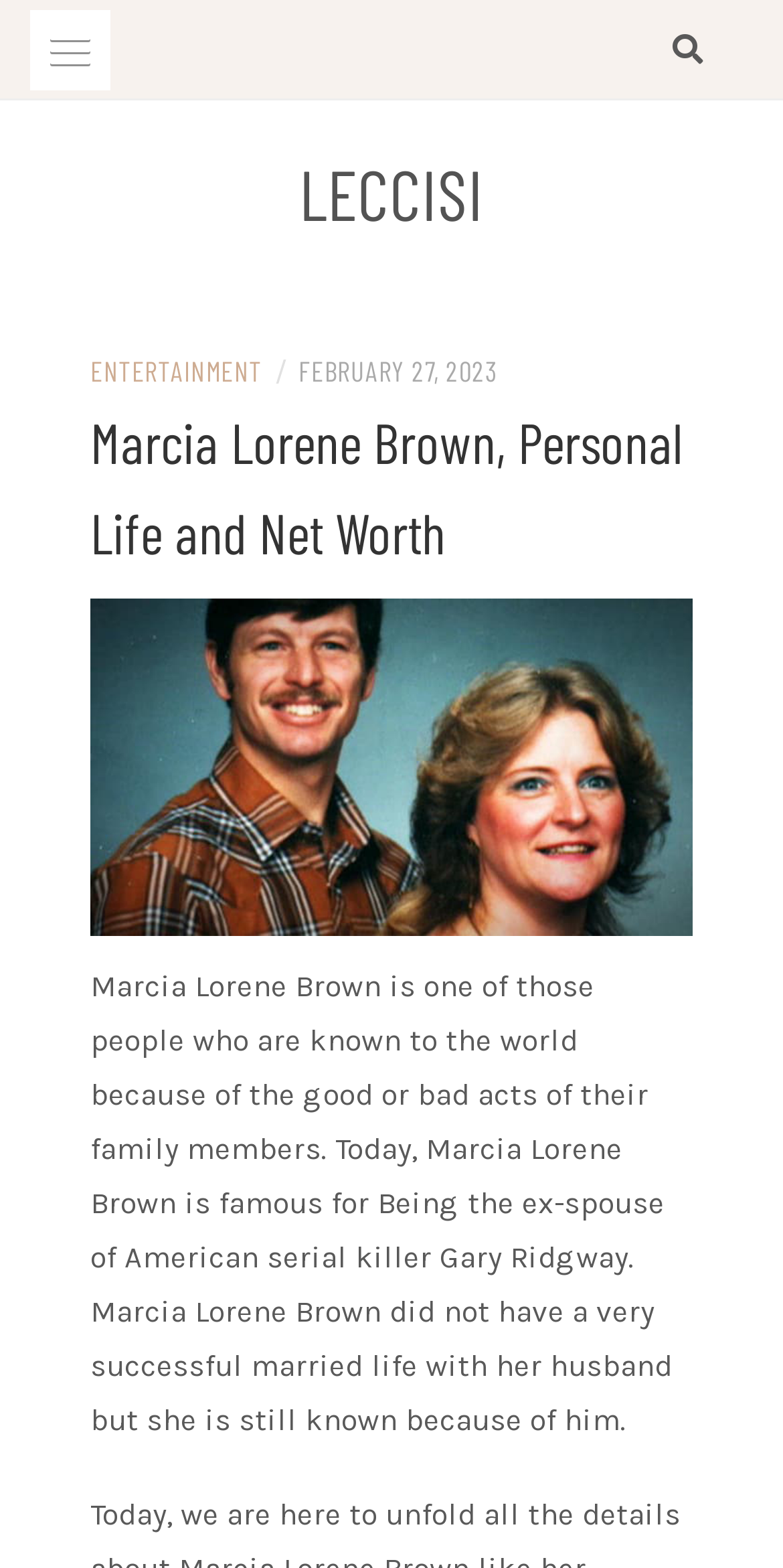What is the category of the article? Analyze the screenshot and reply with just one word or a short phrase.

ENTERTAINMENT